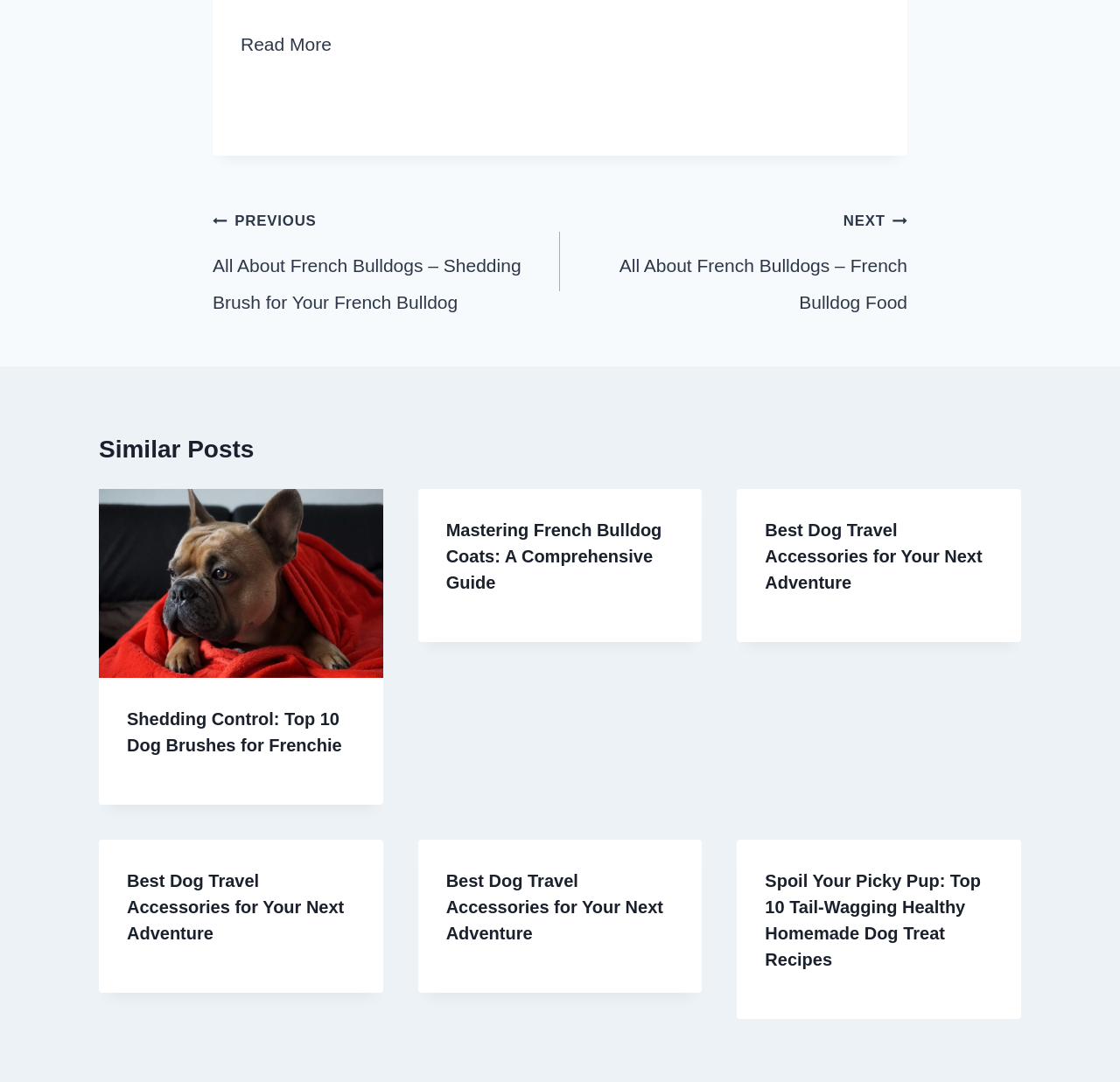What is the purpose of the 'Read More' button?
Kindly offer a comprehensive and detailed response to the question.

The 'Read More' button is likely used to allow users to read more content related to the current post, as it is placed at the top of the page and is a common pattern in blog posts to have a 'Read More' button to expand the content.